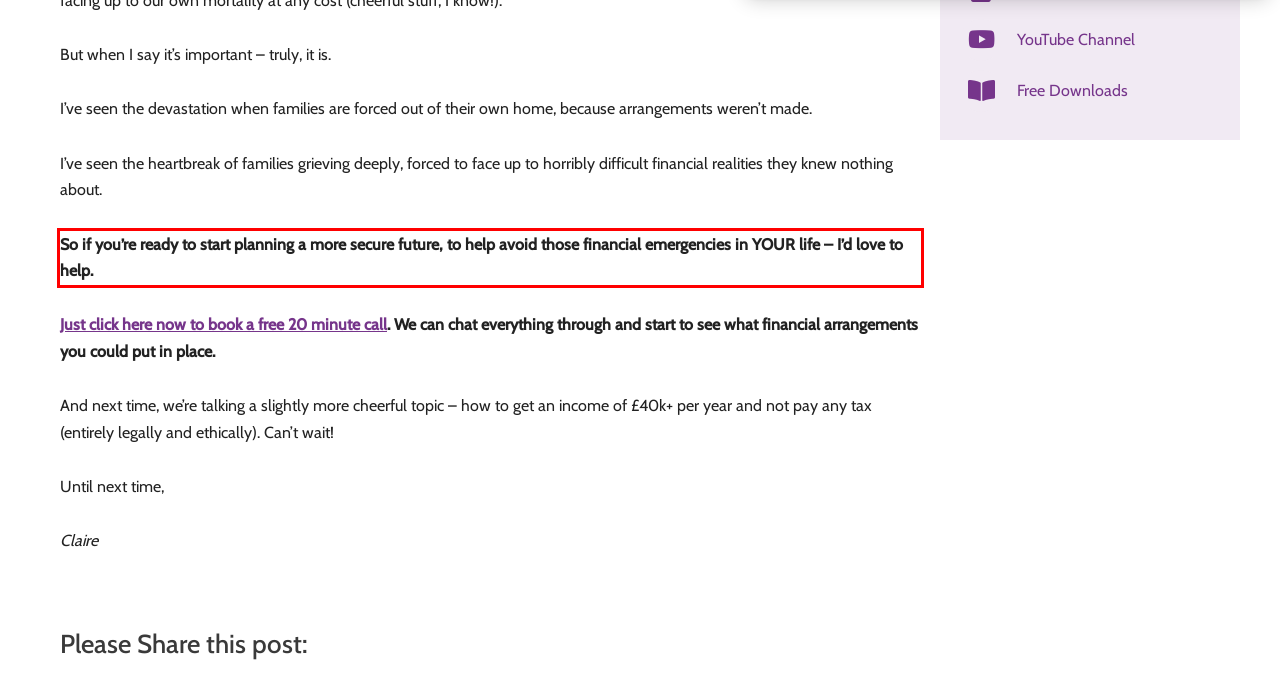Identify the text within the red bounding box on the webpage screenshot and generate the extracted text content.

So if you’re ready to start planning a more secure future, to help avoid those financial emergencies in YOUR life – I’d love to help.